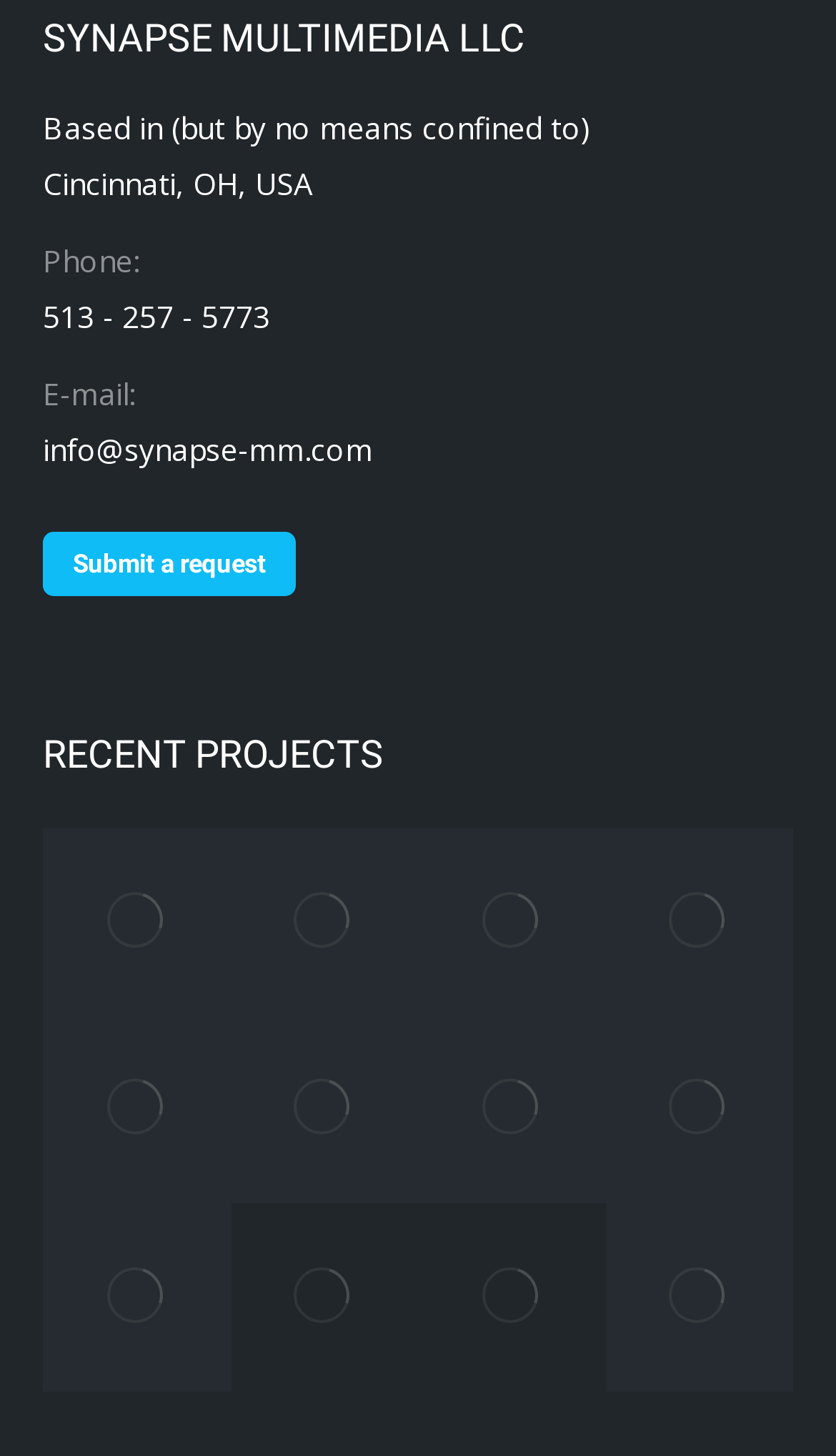Show the bounding box coordinates for the element that needs to be clicked to execute the following instruction: "check out the Postcard Teaser". Provide the coordinates in the form of four float numbers between 0 and 1, i.e., [left, top, right, bottom].

[0.276, 0.826, 0.5, 0.955]